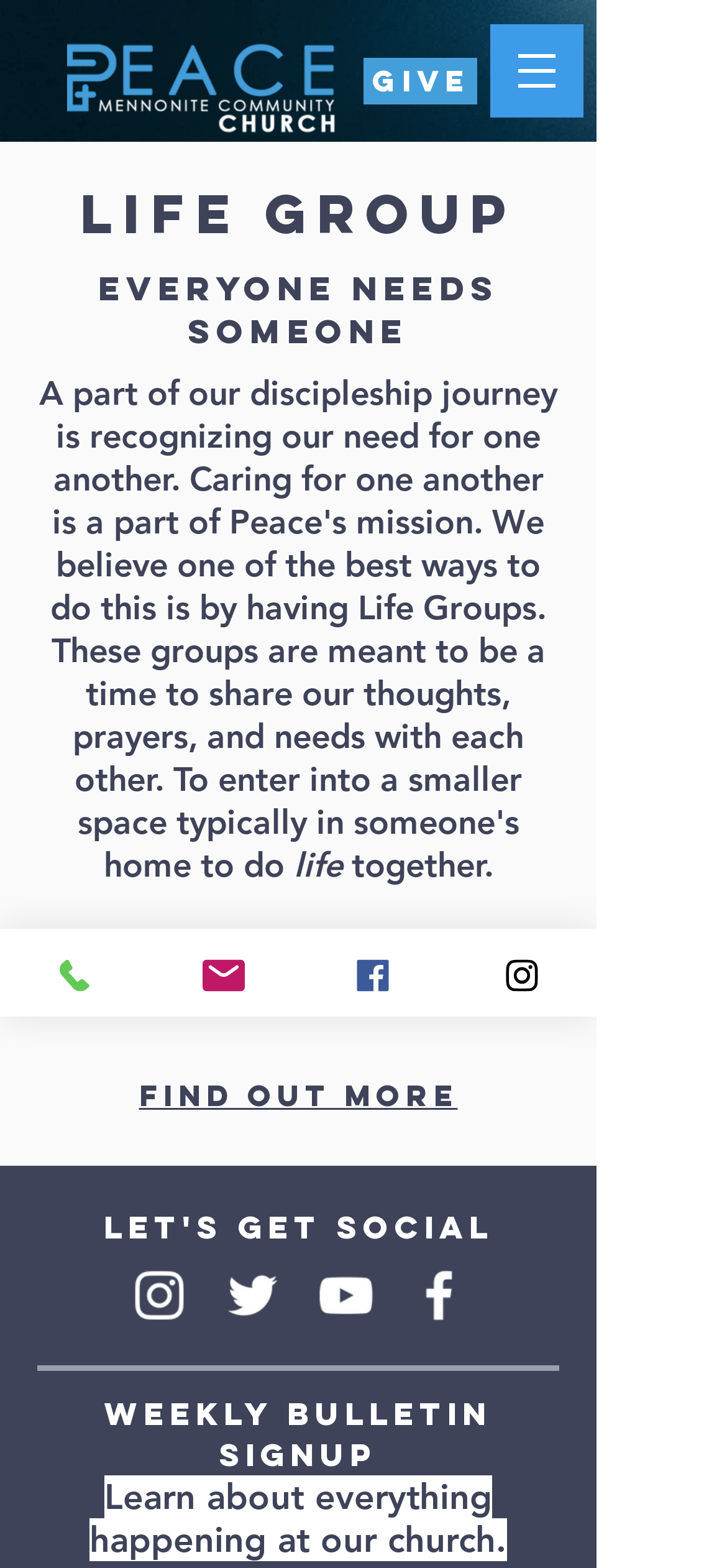Using the format (top-left x, top-left y, bottom-right x, bottom-right y), provide the bounding box coordinates for the described UI element. All values should be floating point numbers between 0 and 1: Phone

[0.0, 0.592, 0.205, 0.648]